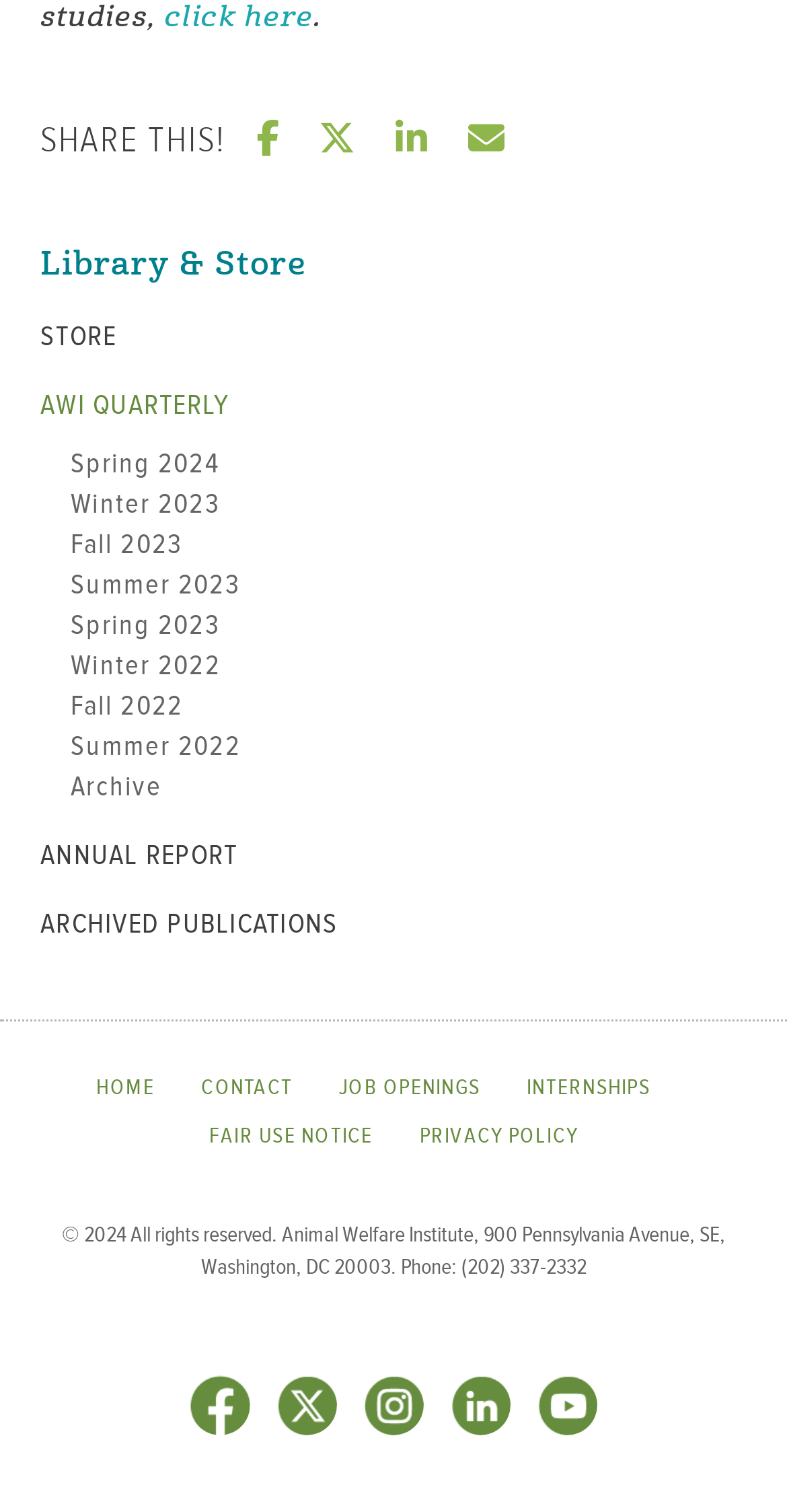Locate the bounding box coordinates of the element that should be clicked to execute the following instruction: "click the share button".

[0.325, 0.079, 0.354, 0.107]